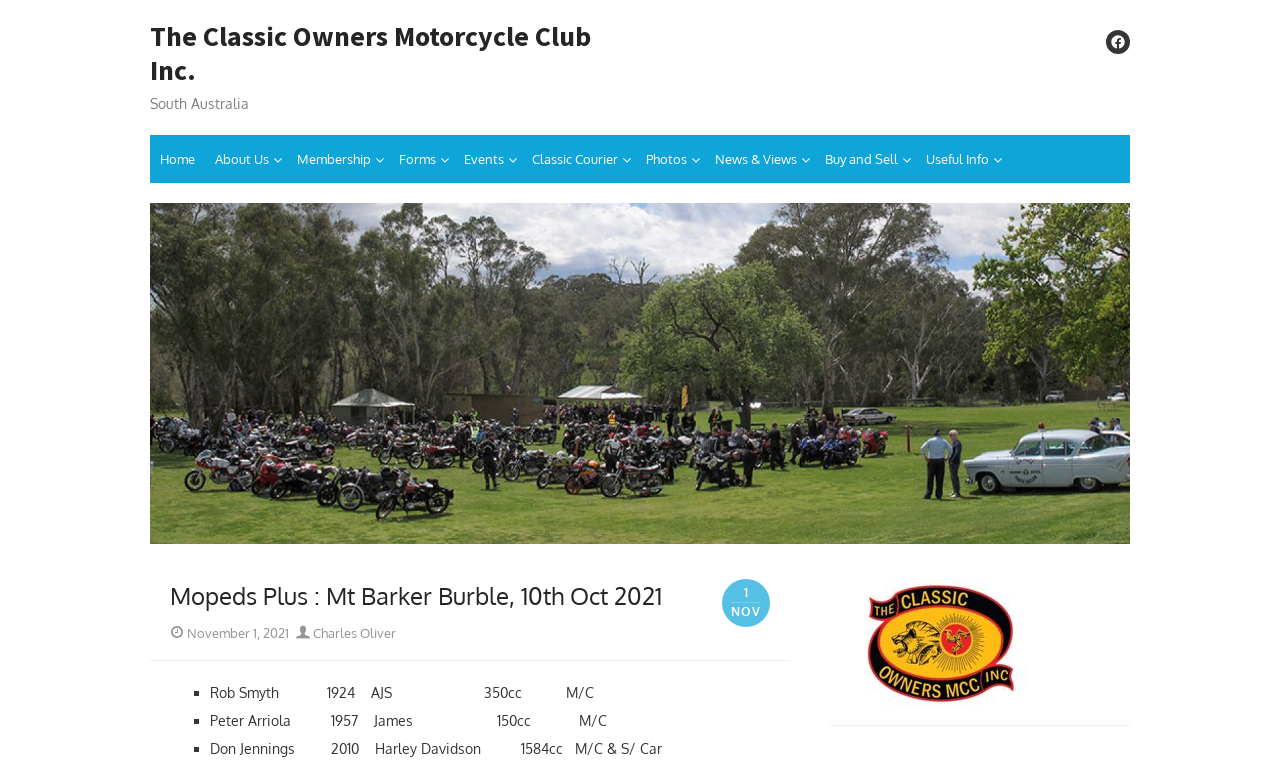Kindly provide the bounding box coordinates of the section you need to click on to fulfill the given instruction: "Go to the Home page".

[0.117, 0.178, 0.16, 0.241]